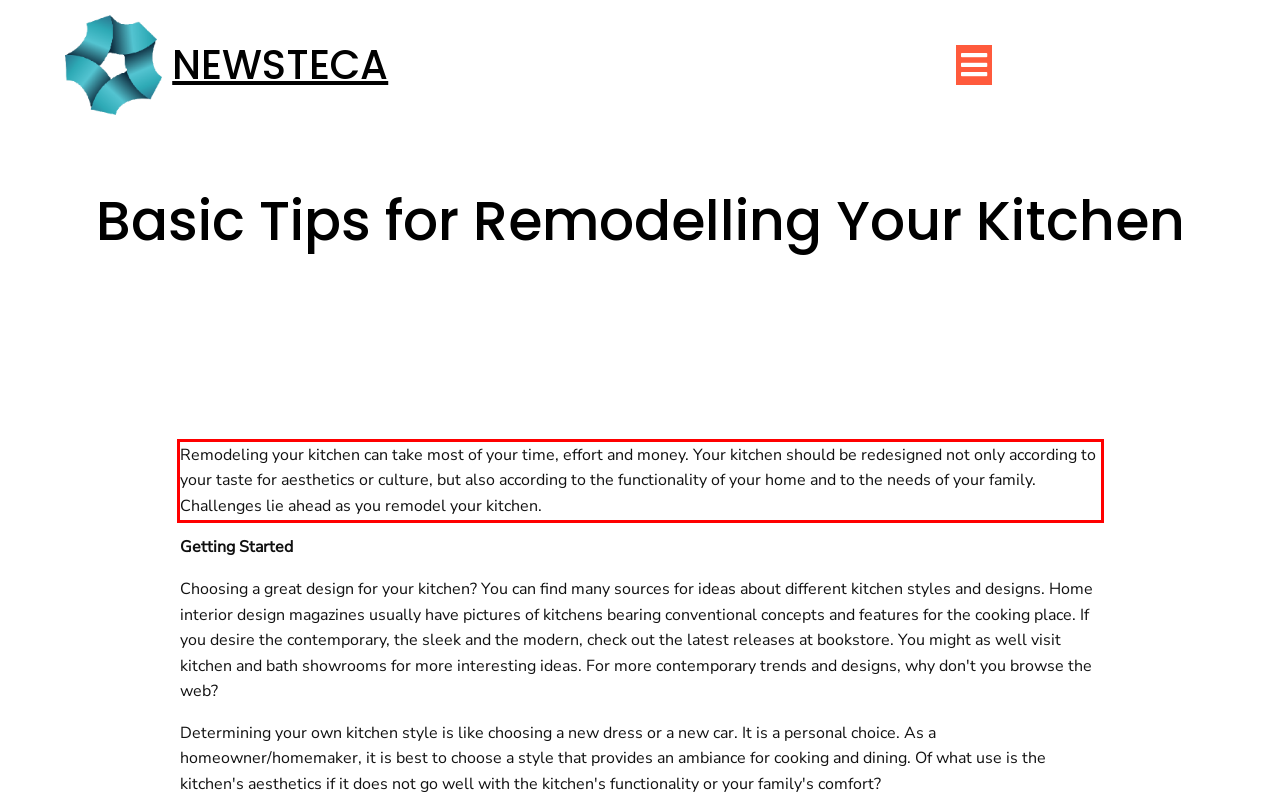Please perform OCR on the UI element surrounded by the red bounding box in the given webpage screenshot and extract its text content.

Remodeling your kitchen can take most of your time, effort and money. Your kitchen should be redesigned not only according to your taste for aesthetics or culture, but also according to the functionality of your home and to the needs of your family. Challenges lie ahead as you remodel your kitchen.